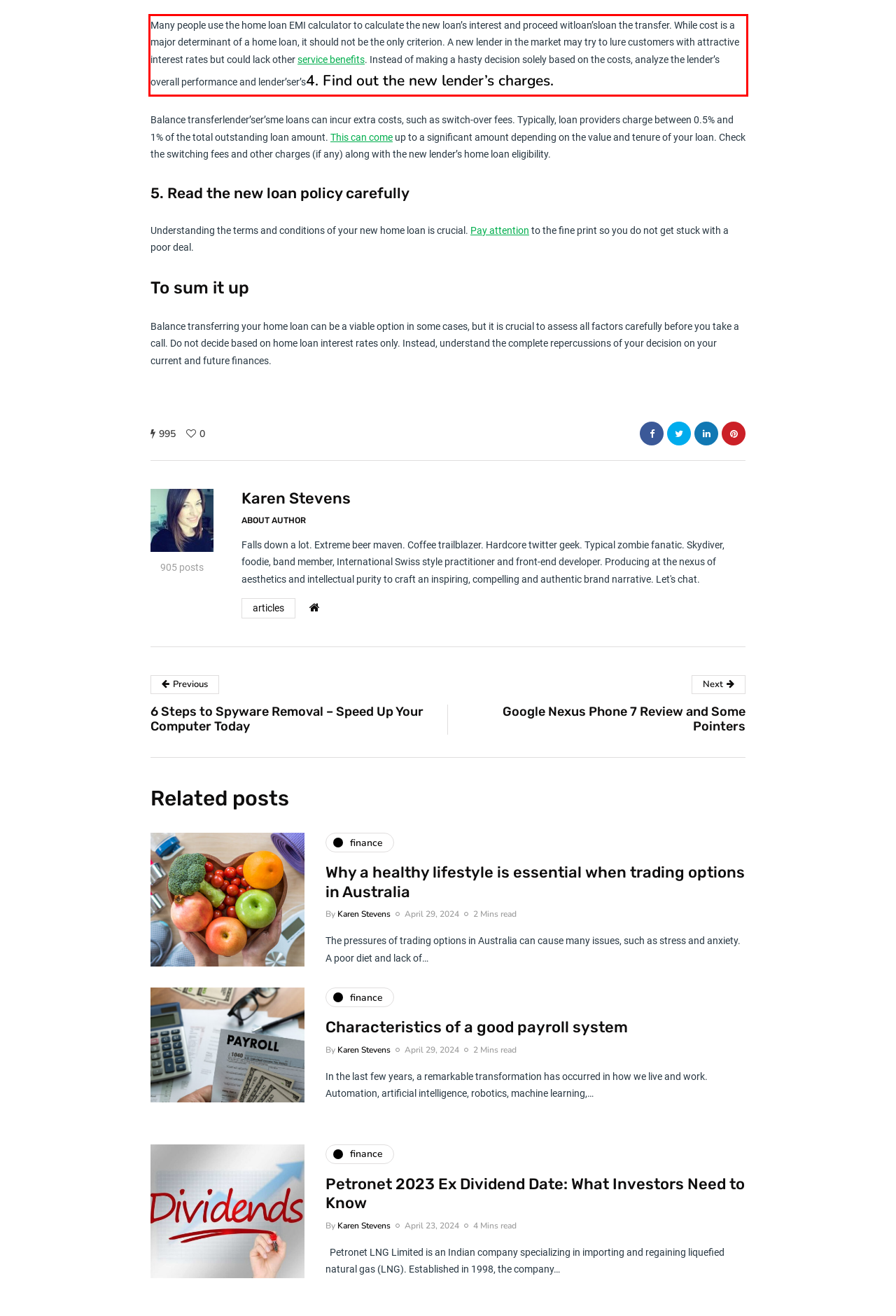Please perform OCR on the text content within the red bounding box that is highlighted in the provided webpage screenshot.

Many people use the home loan EMI calculator to calculate the new loan’s interest and proceed witloan’sloan the transfer. While cost is a major determinant of a home loan, it should not be the only criterion. A new lender in the market may try to lure customers with attractive interest rates but could lack other service benefits. Instead of making a hasty decision solely based on the costs, analyze the lender’s overall performance and lender’ser’s4. Find out the new lender’s charges.